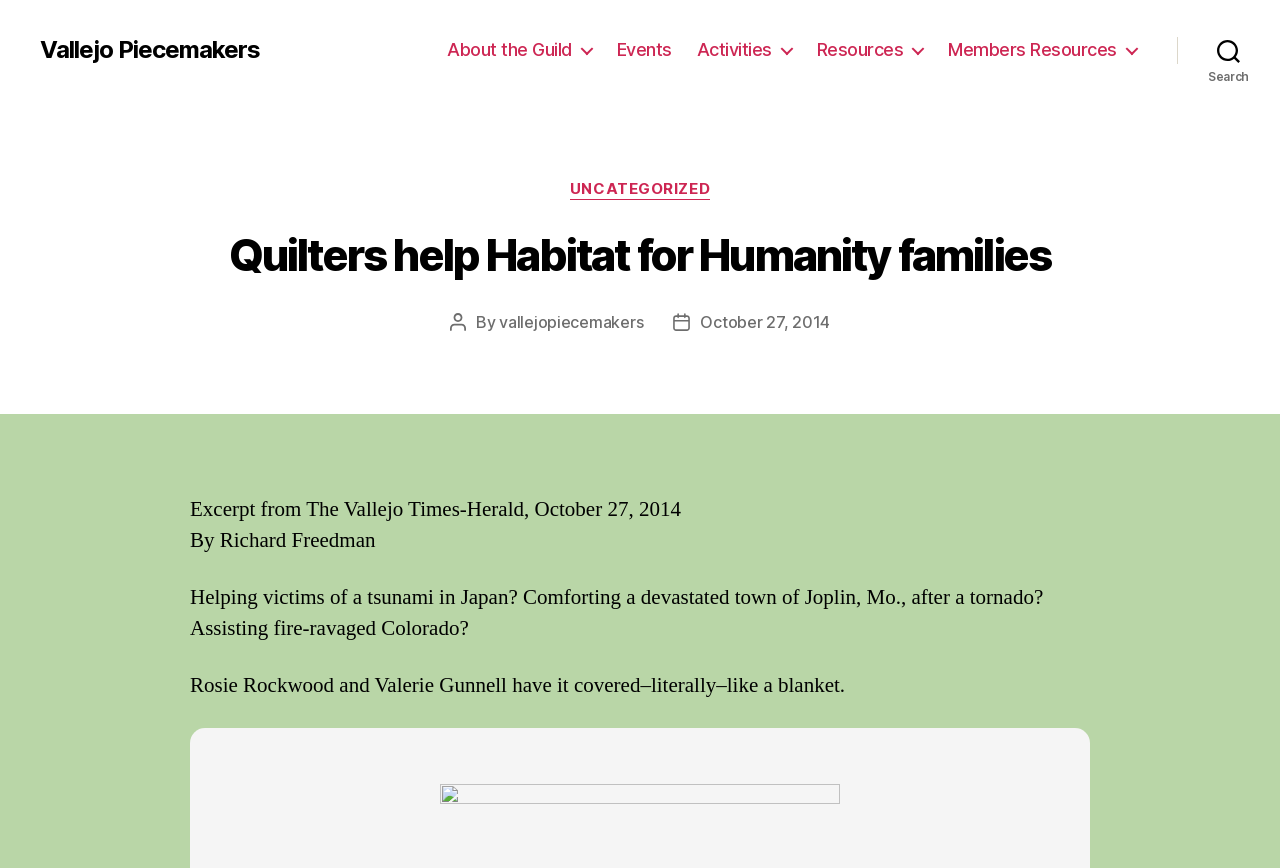Using the information shown in the image, answer the question with as much detail as possible: Who wrote the article?

The author of the article is Richard Freedman, as indicated by the text 'By Richard Freedman' in the article.